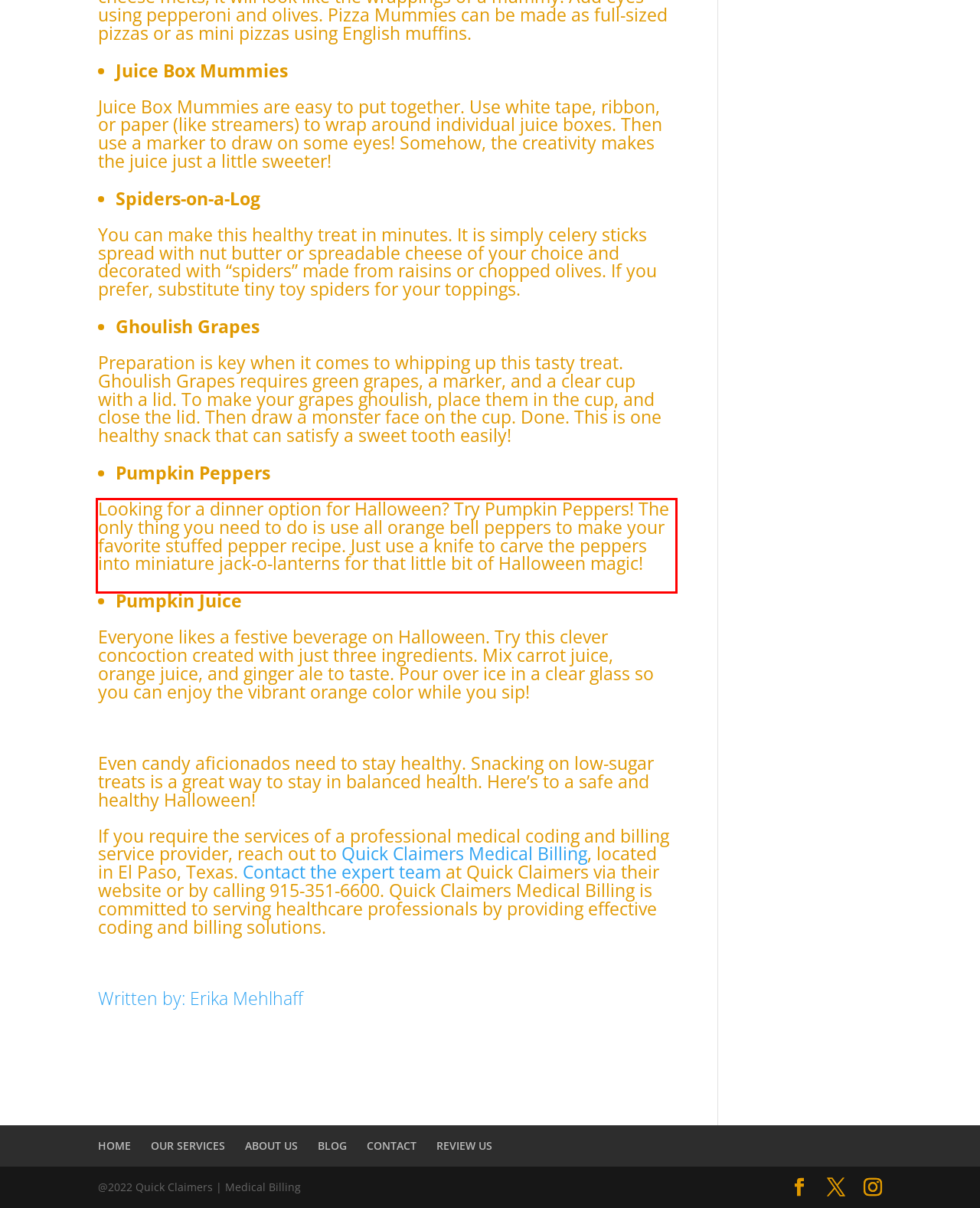Using the provided webpage screenshot, identify and read the text within the red rectangle bounding box.

Looking for a dinner option for Halloween? Try Pumpkin Peppers! The only thing you need to do is use all orange bell peppers to make your favorite stuffed pepper recipe. Just use a knife to carve the peppers into miniature jack-o-lanterns for that little bit of Halloween magic!